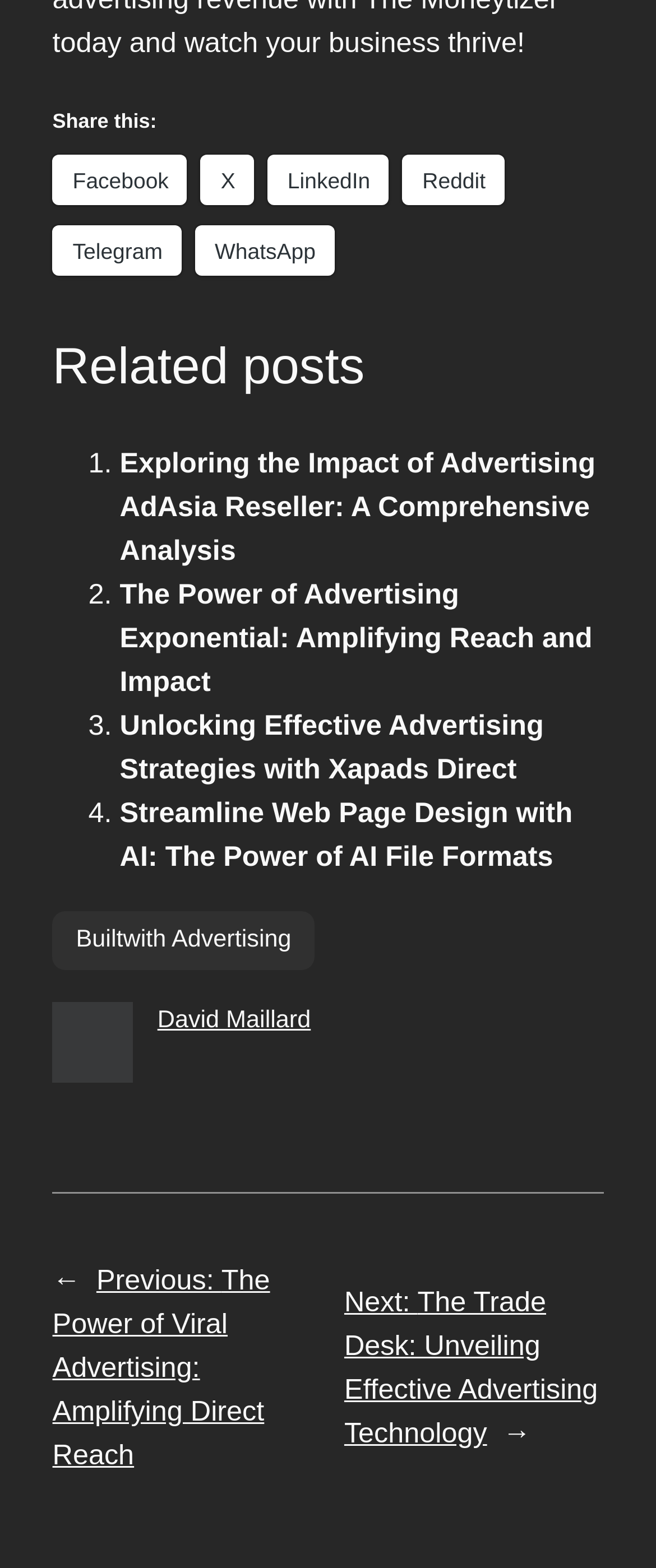Please specify the bounding box coordinates of the element that should be clicked to execute the given instruction: 'Visit 'Builtwith Advertising''. Ensure the coordinates are four float numbers between 0 and 1, expressed as [left, top, right, bottom].

[0.08, 0.582, 0.48, 0.618]